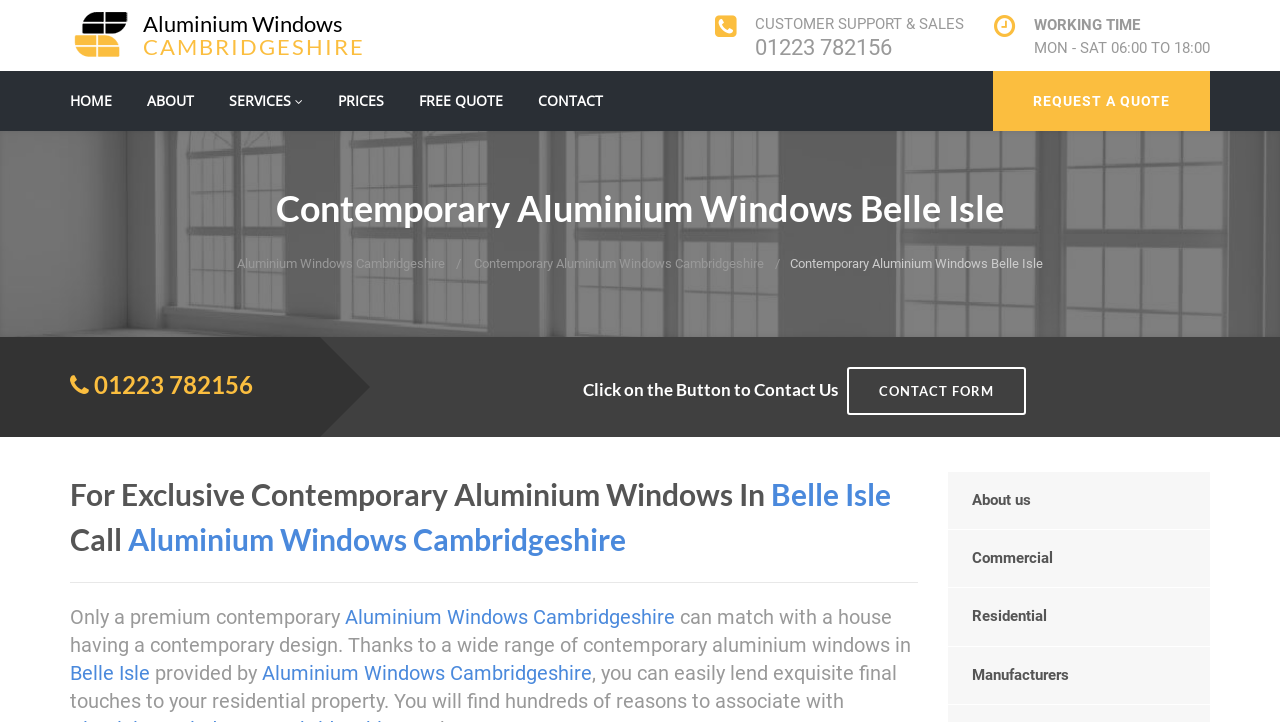Generate the text of the webpage's primary heading.

Contemporary Aluminium Windows Belle Isle